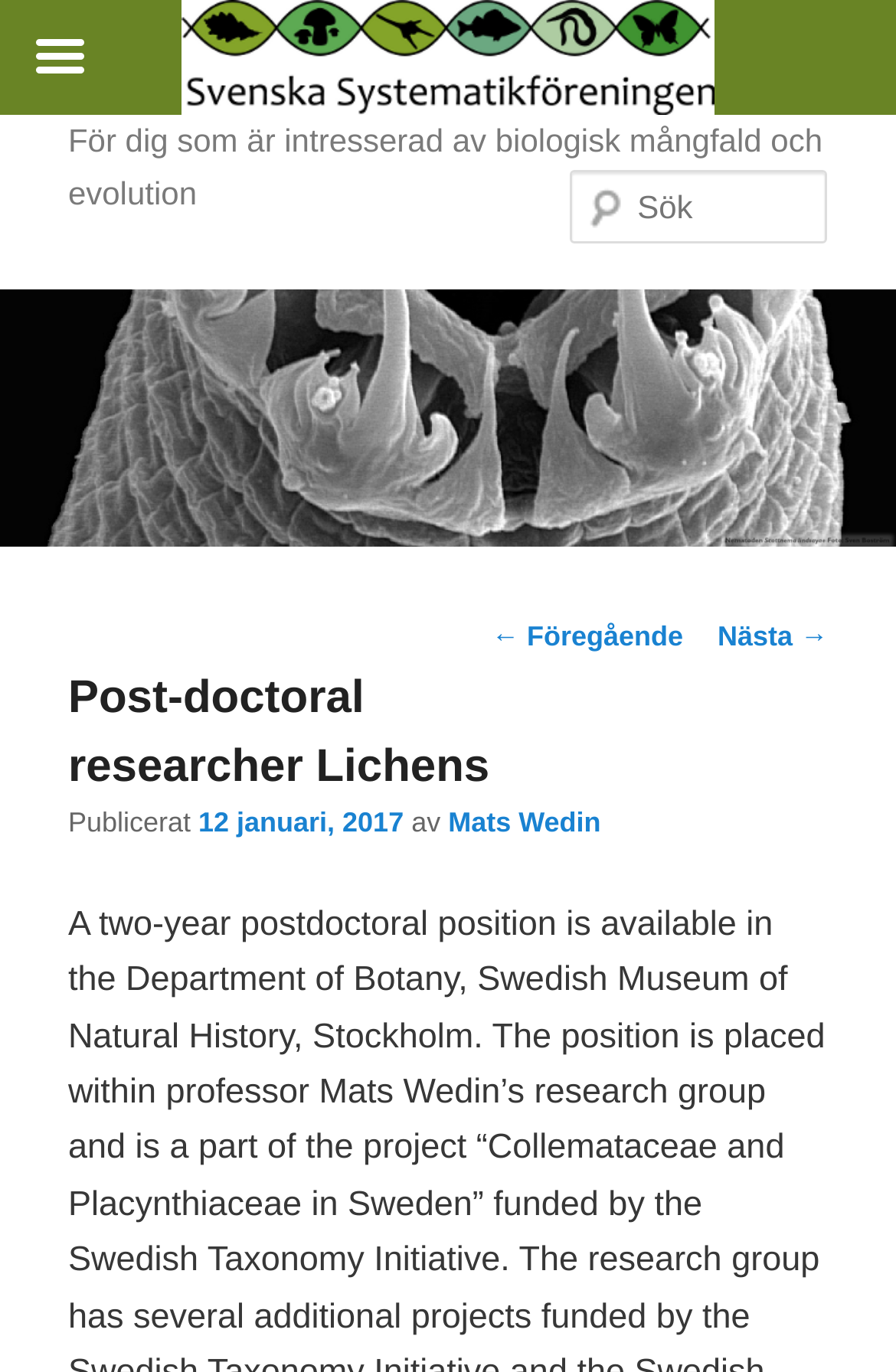Identify the bounding box coordinates of the section to be clicked to complete the task described by the following instruction: "Search for something". The coordinates should be four float numbers between 0 and 1, formatted as [left, top, right, bottom].

[0.637, 0.125, 0.924, 0.178]